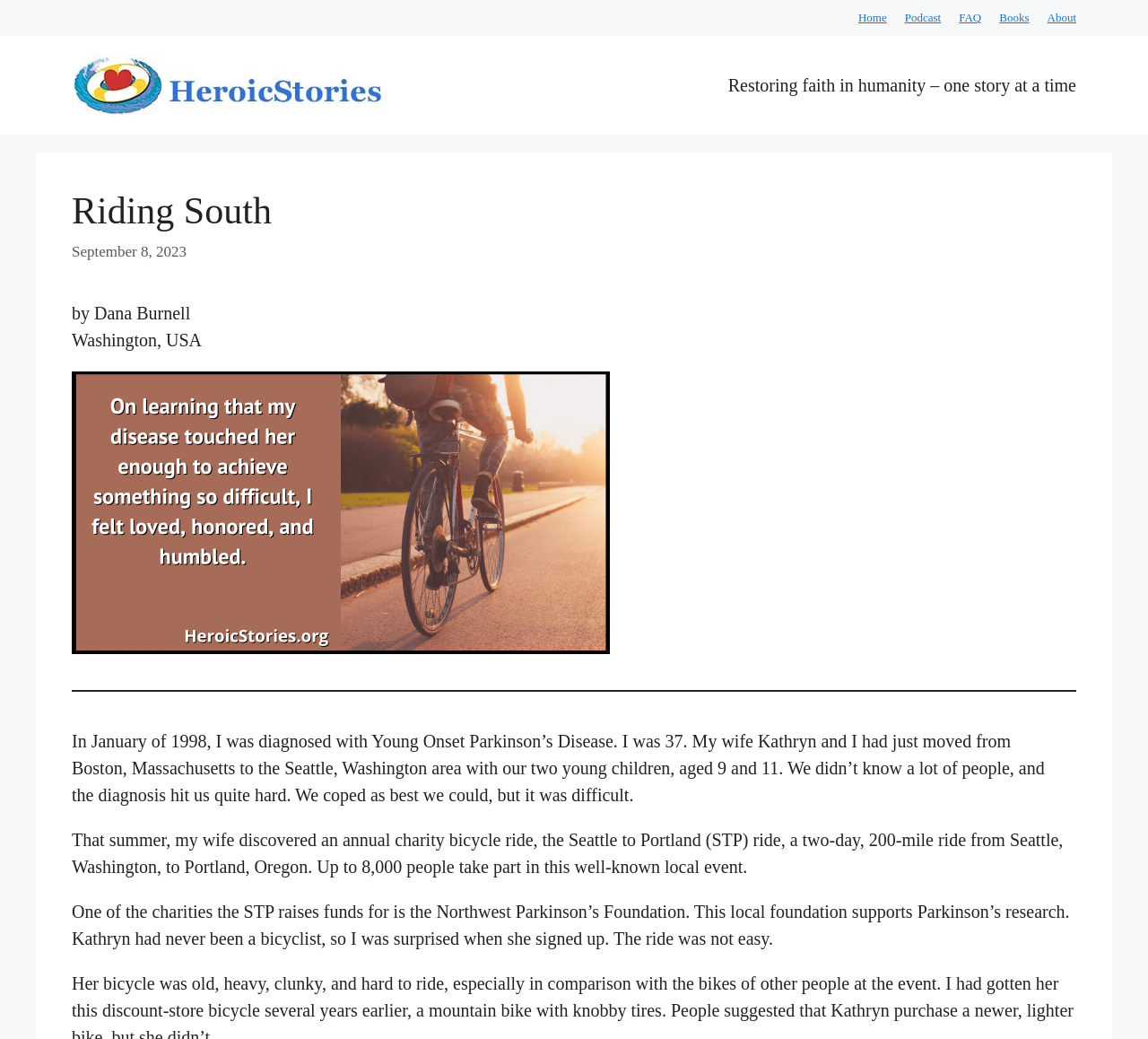Generate a comprehensive caption for the webpage you are viewing.

The webpage is about a heroic story of a wife's fundraising bike ride for her ill husband. At the top of the page, there is a navigation menu with five links: "Home", "Podcast", "FAQ", "Books", and "About", aligned horizontally and centered. Below the navigation menu, there is a banner that spans the entire width of the page, containing a link to "HeroicStories" with an accompanying image.

On the left side of the page, there is a section with a heading "Riding South" and a timestamp "September 8, 2023". Below the heading, there is a byline "by Dana Burnell" and a location "Washington, USA". 

The main content of the page is a story about a person diagnosed with Young Onset Parkinson's Disease and how their wife, Kathryn, coped with the diagnosis. The story is divided into three paragraphs, describing how Kathryn discovered a charity bicycle ride, the Seattle to Portland (STP) ride, which raises funds for the Northwest Parkinson's Foundation, and how she signed up for the ride despite being a non-bicyclist.

There is a horizontal separator line below the second paragraph, separating the story into two sections. The story is accompanied by a figure, which is likely an image, but its content is not specified.